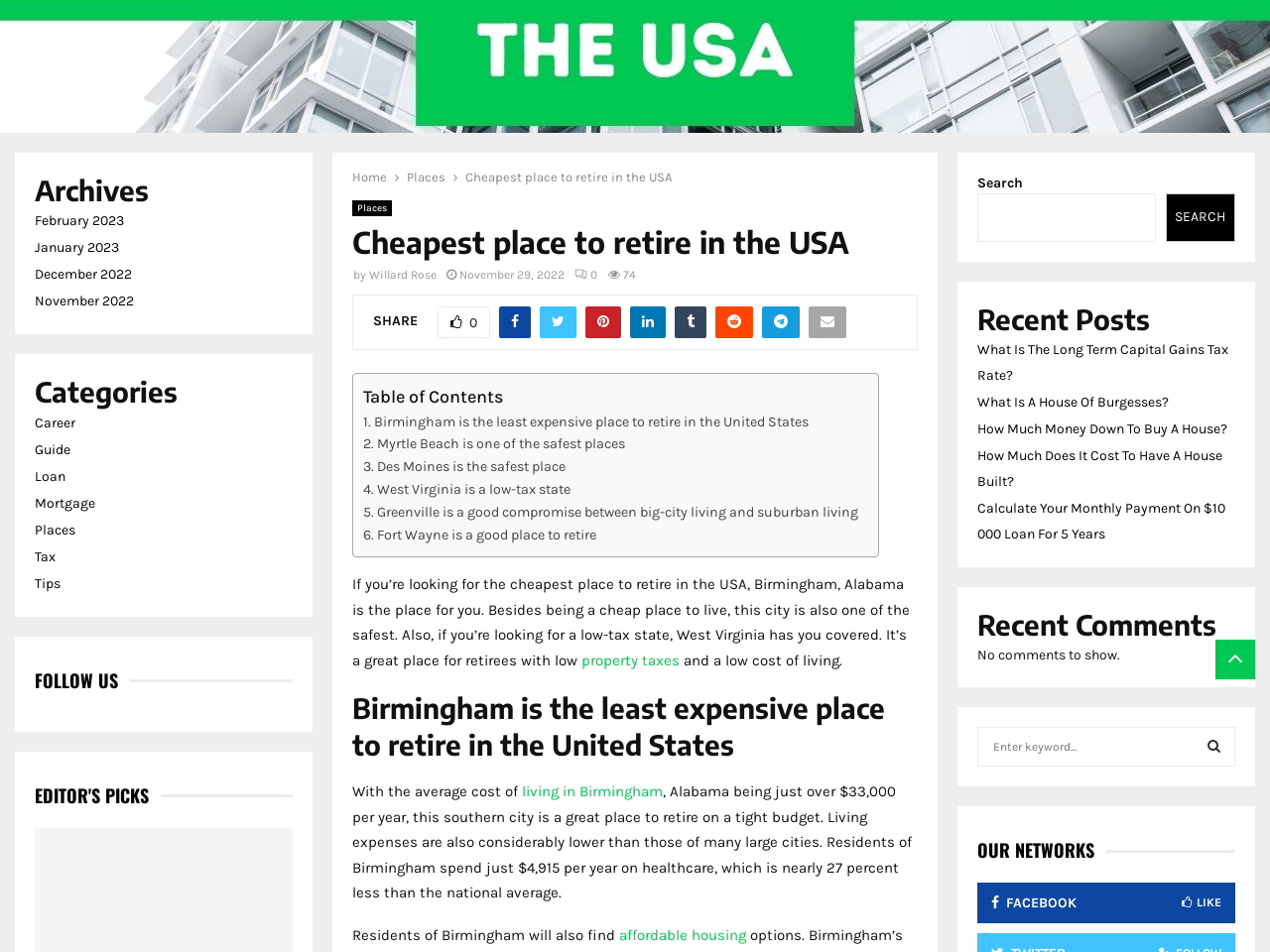Identify the bounding box coordinates for the UI element described as follows: Reply. Use the format (top-left x, top-left y, bottom-right x, bottom-right y) and ensure all values are floating point numbers between 0 and 1.

None